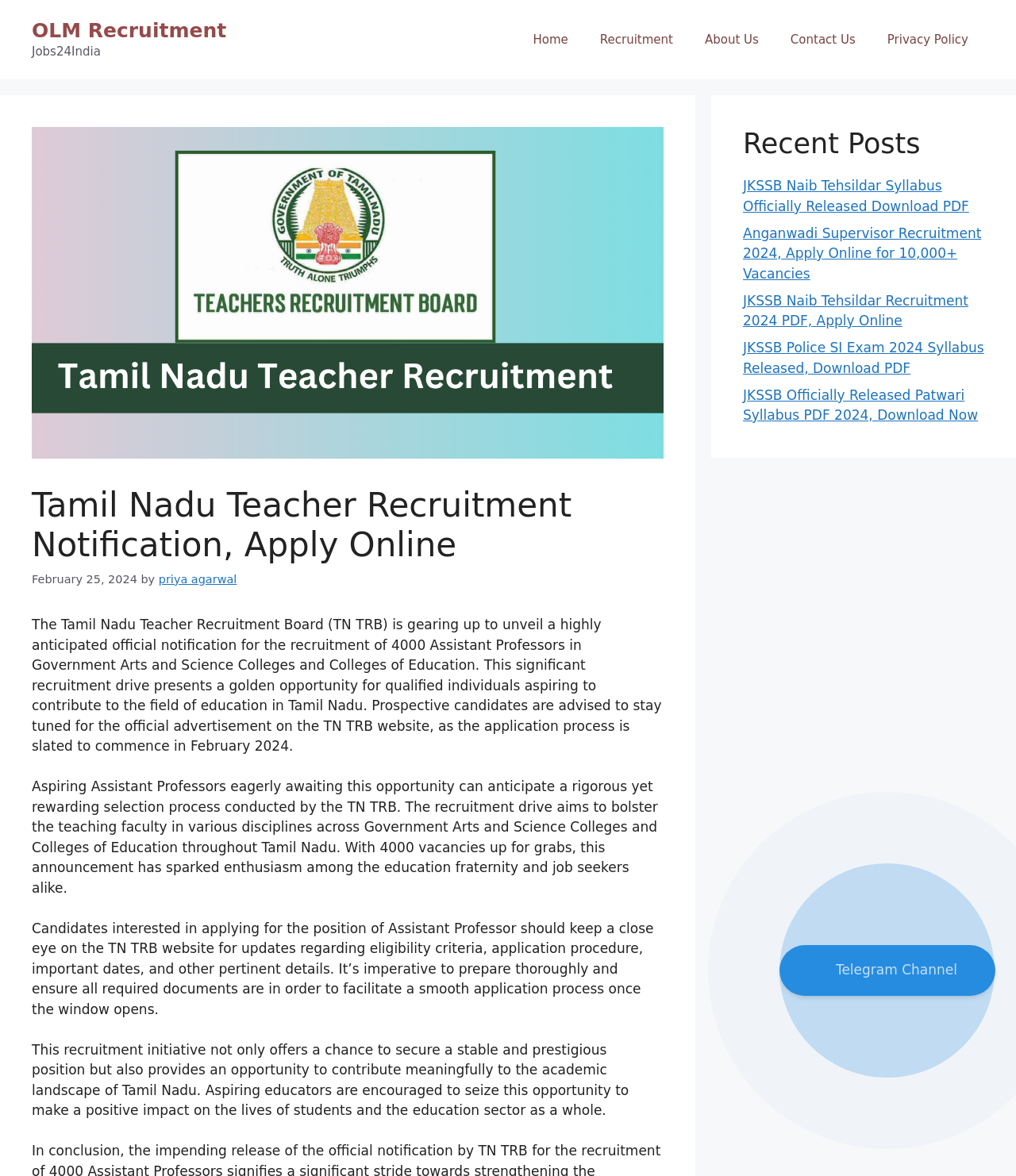Explain the contents of the webpage comprehensively.

The webpage is about the Tamil Nadu Teacher Recruitment Notification, with a focus on the upcoming recruitment of 4000 Assistant Professors in Government Arts and Science Colleges and Colleges of Education. 

At the top of the page, there is a banner with a link to "OLM Recruitment" and a static text "Jobs24India". Below the banner, there is a navigation menu with links to "Home", "Recruitment", "About Us", "Contact Us", and "Privacy Policy". 

To the left of the navigation menu, there is an image related to Tamil Nadu Teacher Recruitment. Below the image, there is a heading that reads "Tamil Nadu Teacher Recruitment Notification, Apply Online". 

The main content of the page is divided into four paragraphs. The first paragraph explains that the Tamil Nadu Teacher Recruitment Board is going to release an official notification for the recruitment of 4000 Assistant Professors and advises prospective candidates to stay tuned for the official advertisement on the TN TRB website. 

The second paragraph describes the selection process conducted by the TN TRB and the aim of the recruitment drive to bolster the teaching faculty in various disciplines across Government Arts and Science Colleges and Colleges of Education throughout Tamil Nadu. 

The third paragraph informs candidates interested in applying for the position of Assistant Professor to keep a close eye on the TN TRB website for updates regarding eligibility criteria, application procedure, important dates, and other pertinent details. 

The fourth paragraph highlights the significance of this recruitment initiative, not only offering a chance to secure a stable and prestigious position but also providing an opportunity to contribute meaningfully to the academic landscape of Tamil Nadu. 

On the right side of the page, there is a section titled "Recent Posts" with links to several job-related articles, including JKSSB Naib Tehsildar Syllabus, Anganwadi Supervisor Recruitment, and JKSSB Naib Tehsildar Recruitment. 

At the bottom of the page, there is a link to a Telegram Channel.